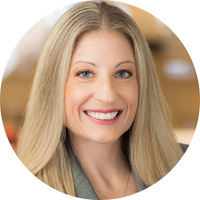Create a vivid and detailed description of the image.

This image features Nicole Gill, Counsel at CODISCOVR. She specializes in electronic discovery, managing complex document review workflows, and navigating data and privacy protection laws both domestically and internationally. In her role, Nicole implements quality control procedures to mitigate risks and provides counsel on eDiscovery, information governance, and data management issues. With a warm smile and professional demeanor, her approachable image reflects her commitment to her practice and the legal field.